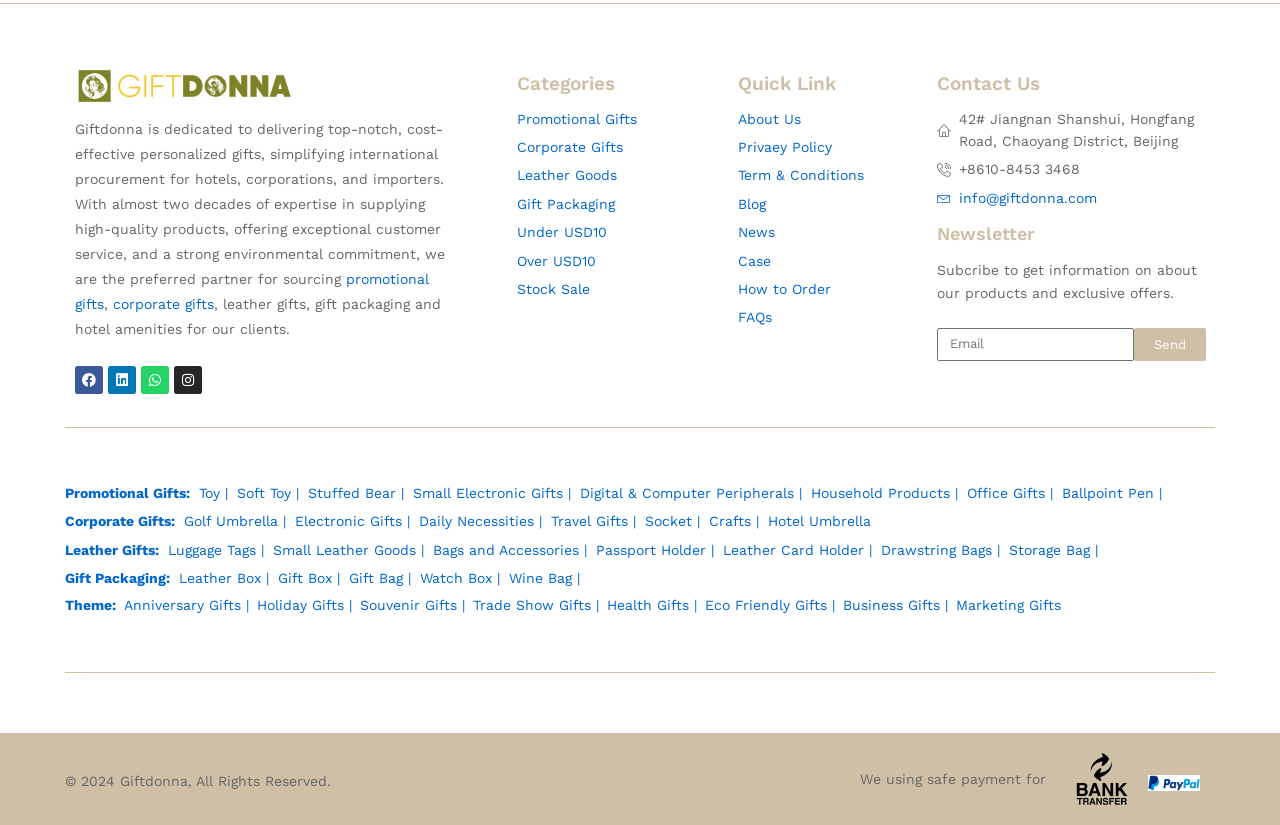Answer the following query with a single word or phrase:
How many links are there in the 'Quick Link' section?

7